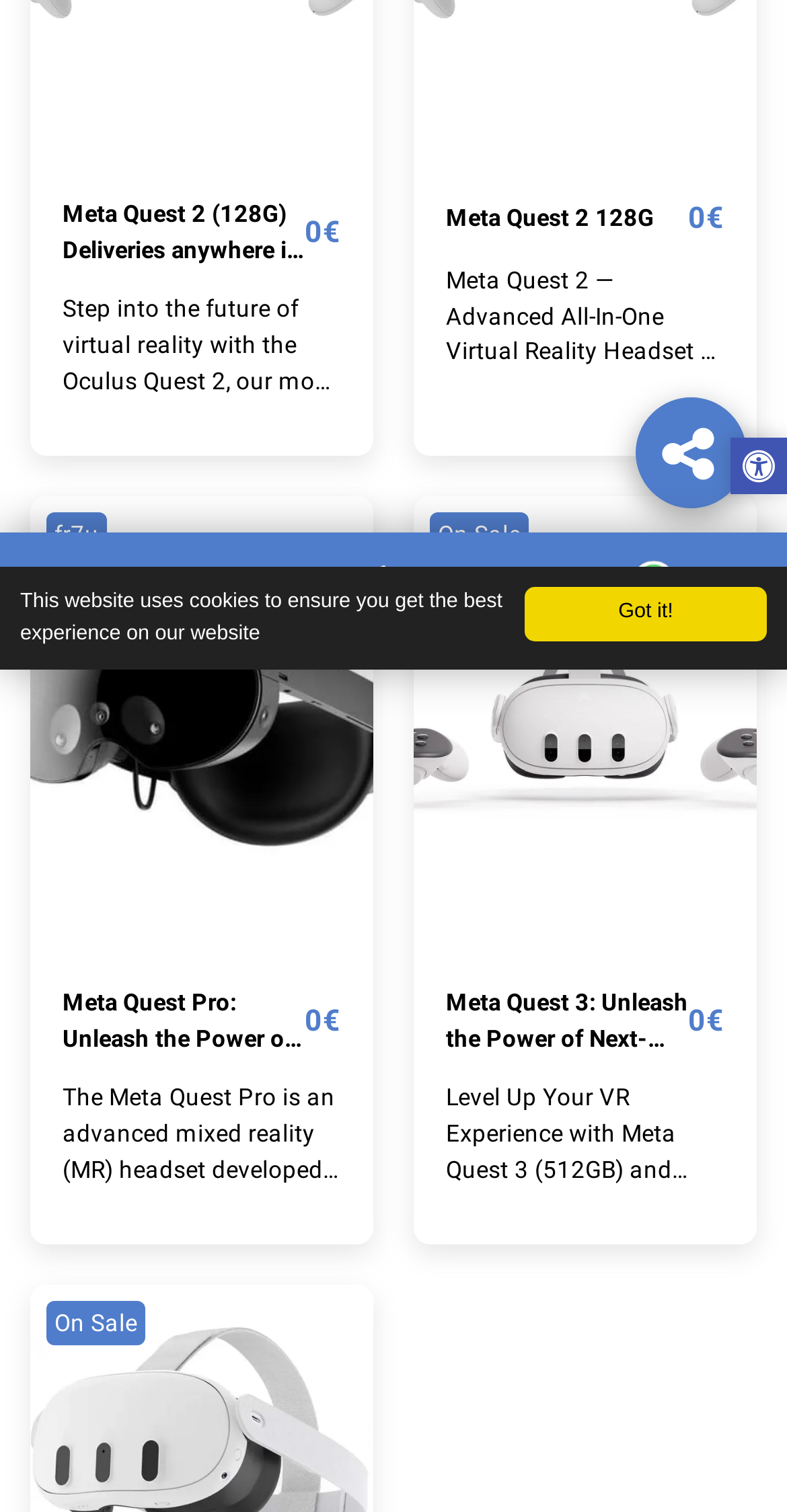Provide the bounding box coordinates for the specified HTML element described in this description: "Meta Quest 2 128G". The coordinates should be four float numbers ranging from 0 to 1, in the format [left, top, right, bottom].

[0.567, 0.133, 0.831, 0.157]